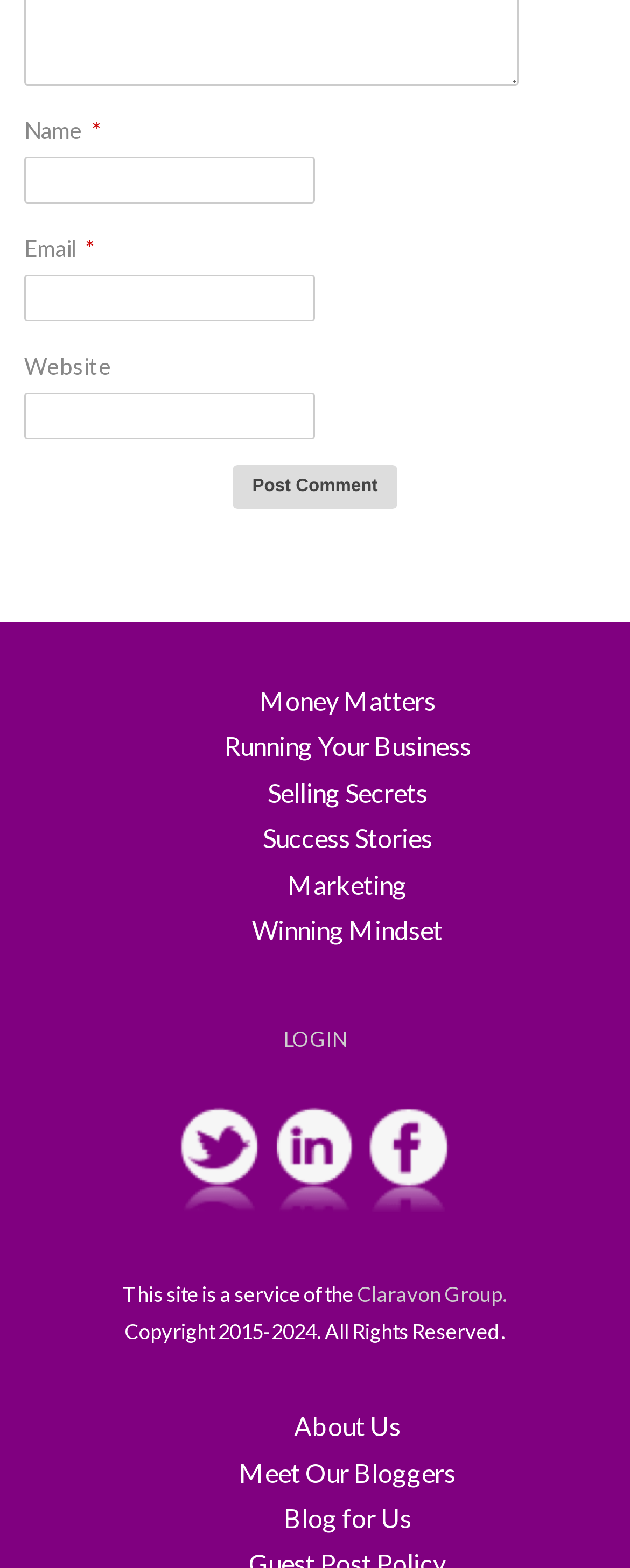Given the description alt="@SolopreneurBoz" title="Follow Us On Twitter", predict the bounding box coordinates of the UI element. Ensure the coordinates are in the format (top-left x, top-left y, bottom-right x, bottom-right y) and all values are between 0 and 1.

[0.286, 0.793, 0.415, 0.809]